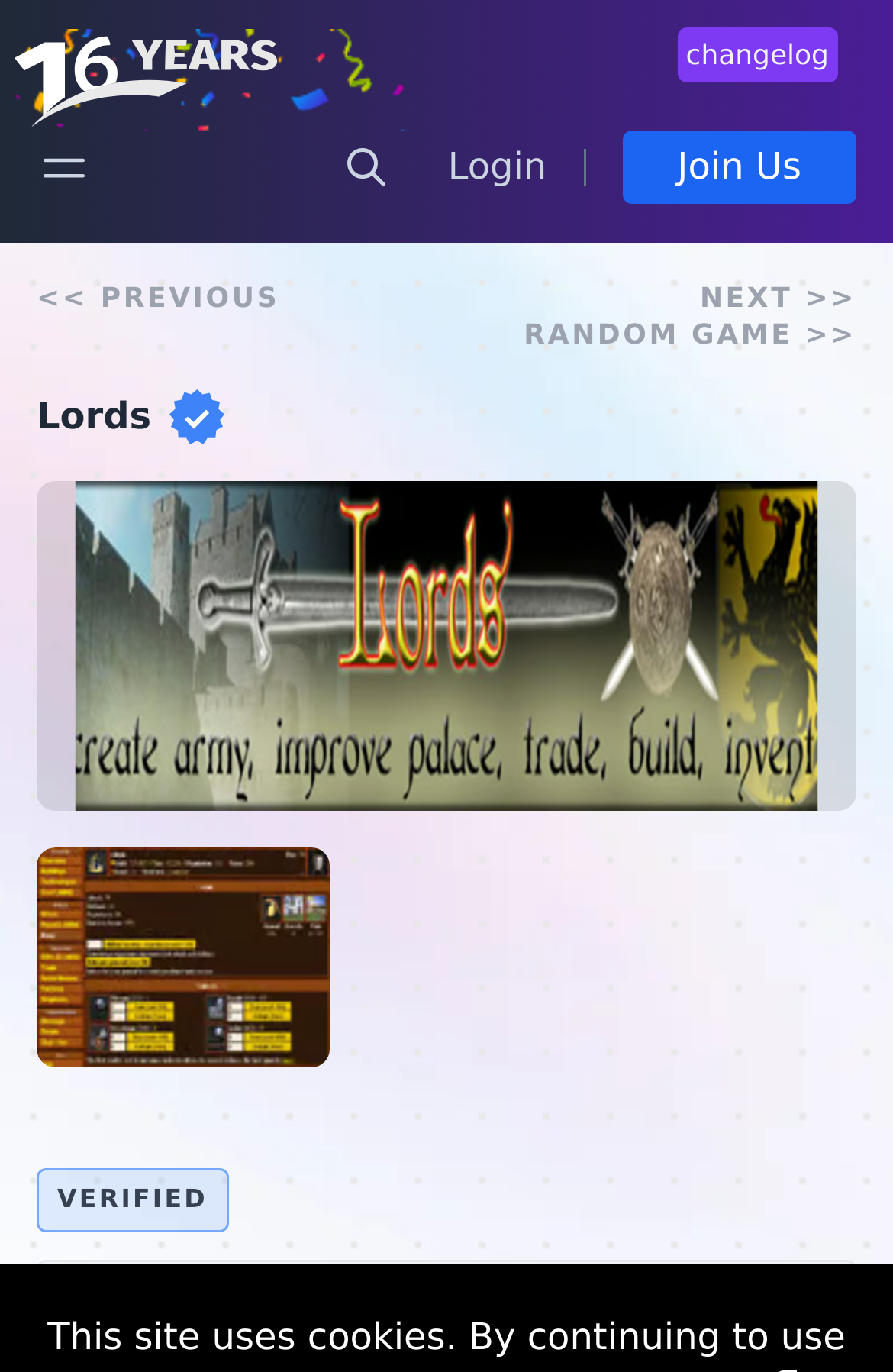Kindly determine the bounding box coordinates for the clickable area to achieve the given instruction: "Search for a game".

[0.353, 0.087, 0.46, 0.157]